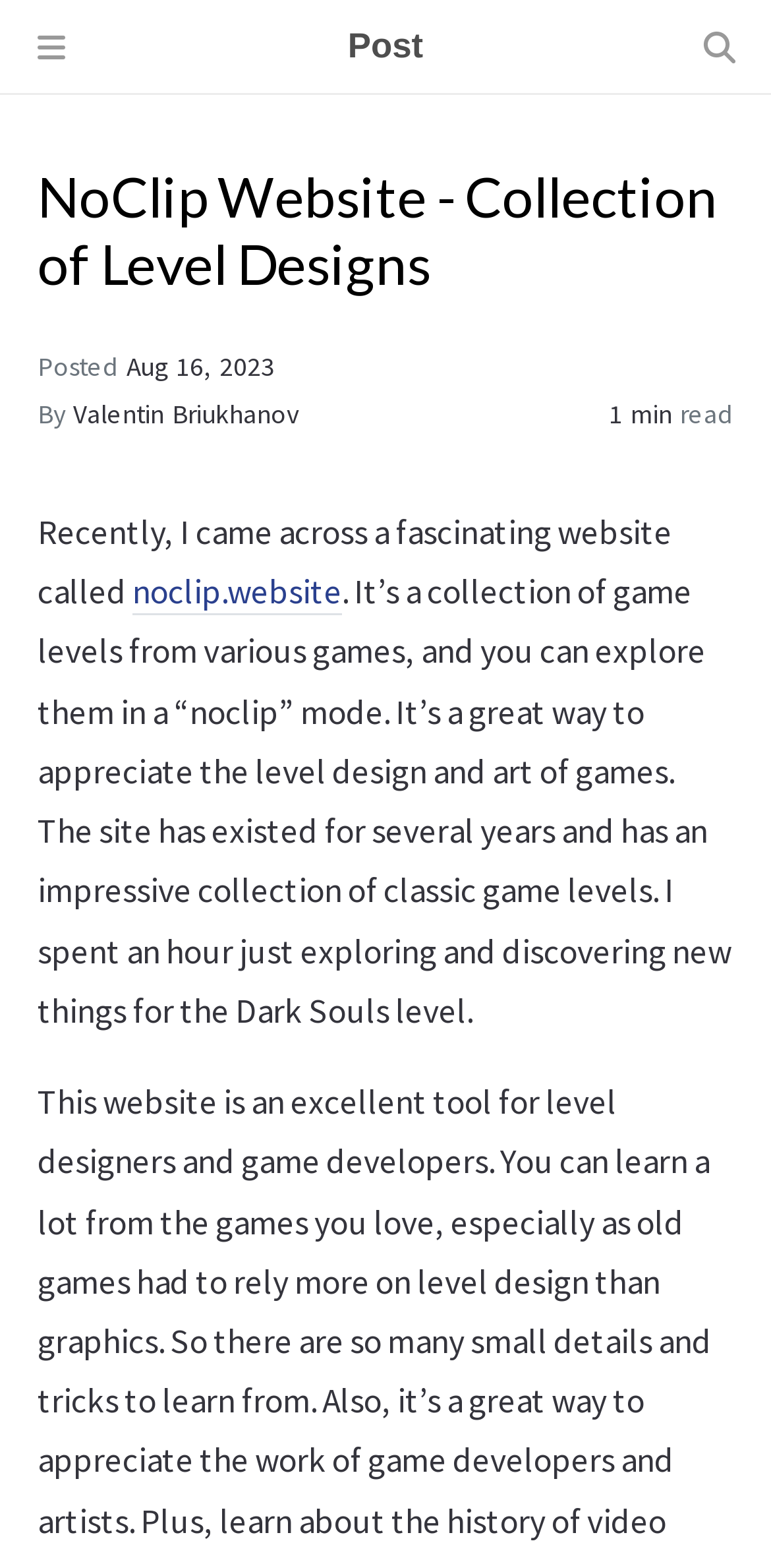Generate a thorough caption detailing the webpage content.

The webpage is about a website called NoClip Website, which is a collection of game levels from various games. At the top, there is a heading that displays the title "NoClip Website - Collection of Level Designs" in a prominent position, taking up most of the width of the page. Below the heading, there is a post information section that includes the post type, date "Aug 16, 2023", author "Valentin Briukhanov", and the estimated reading time "1 min read".

The main content of the page is a paragraph of text that describes the NoClip Website. The text starts with "Recently, I came across a fascinating website called" and then provides a link to "noclip.website". The paragraph continues to explain the website's purpose, which is to allow users to explore game levels in a "noclip" mode, and how it's a great way to appreciate the level design and art of games. The text also mentions that the site has existed for several years and has an impressive collection of classic game levels, and the author shares their personal experience of exploring the site.

There are a total of 10 UI elements on the page, including 7 static text elements, 2 links, and 1 heading. The elements are arranged in a clear and organized manner, with the heading and post information section at the top, followed by the main content paragraph.